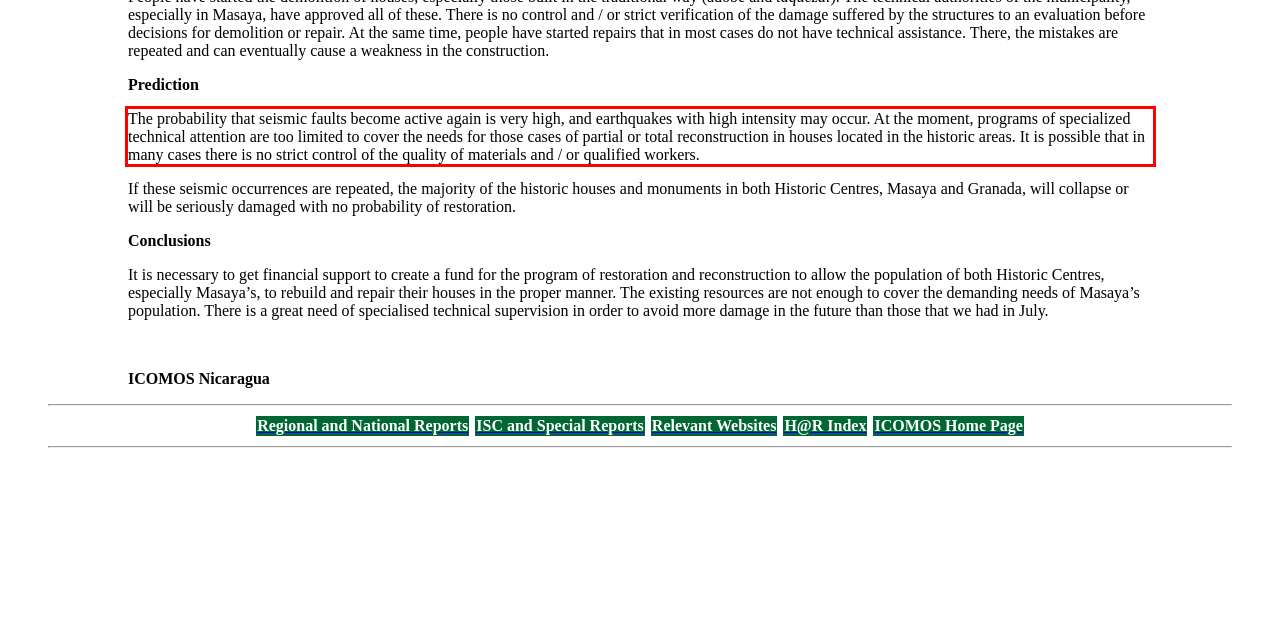Examine the webpage screenshot, find the red bounding box, and extract the text content within this marked area.

The probability that seismic faults become active again is very high, and earthquakes with high intensity may occur. At the moment, programs of specialized technical attention are too limited to cover the needs for those cases of partial or total reconstruction in houses located in the historic areas. It is possible that in many cases there is no strict control of the quality of materials and / or qualified workers.